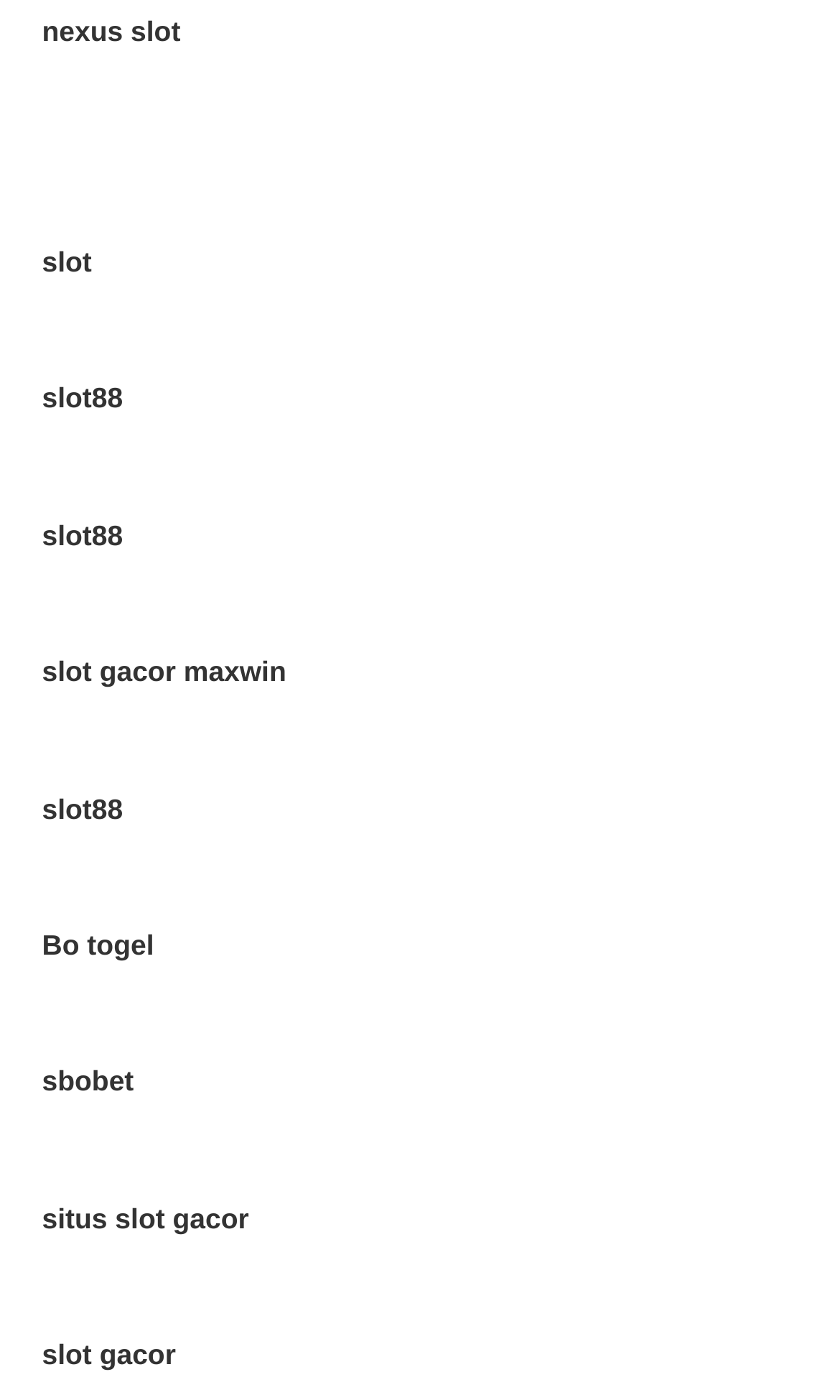What is the text of the link at the bottom of the webpage?
Look at the image and answer with only one word or phrase.

slot gacor